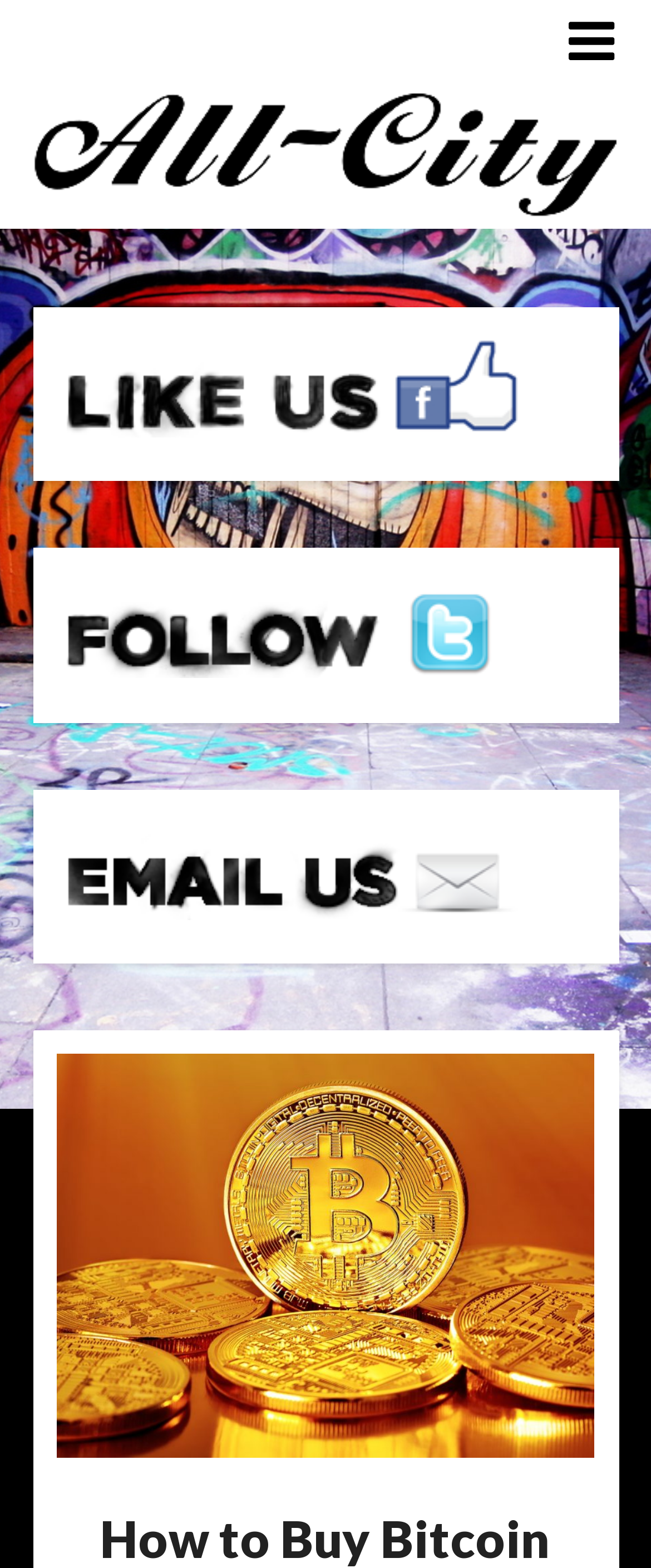Please find the bounding box for the following UI element description. Provide the coordinates in (top-left x, top-left y, bottom-right x, bottom-right y) format, with values between 0 and 1: alt="All City Street Art"

[0.05, 0.06, 0.95, 0.146]